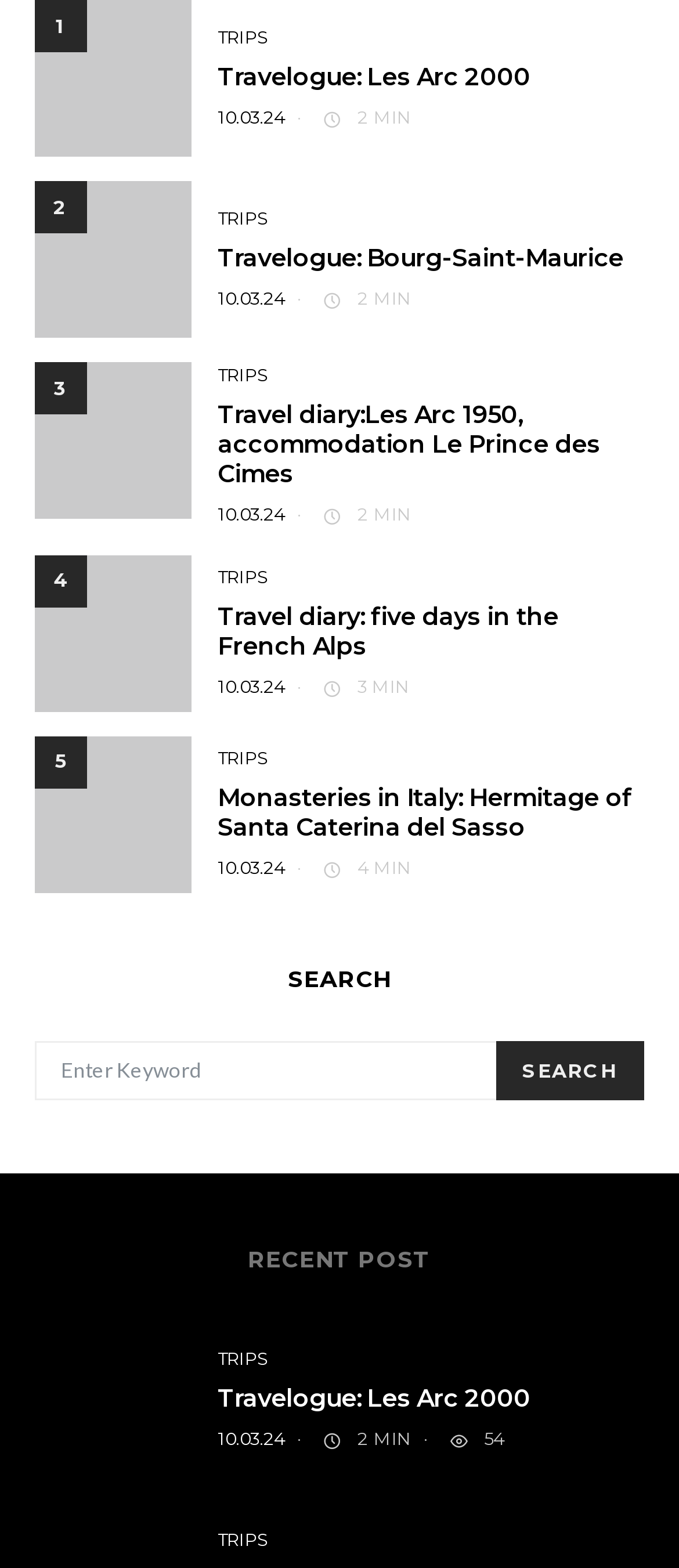What is the date of the last article?
Carefully analyze the image and provide a thorough answer to the question.

I inspected the last article element [629] and found a link element [1520] with the text '10.03.24', which suggests that the date of the last article is 10.03.24.